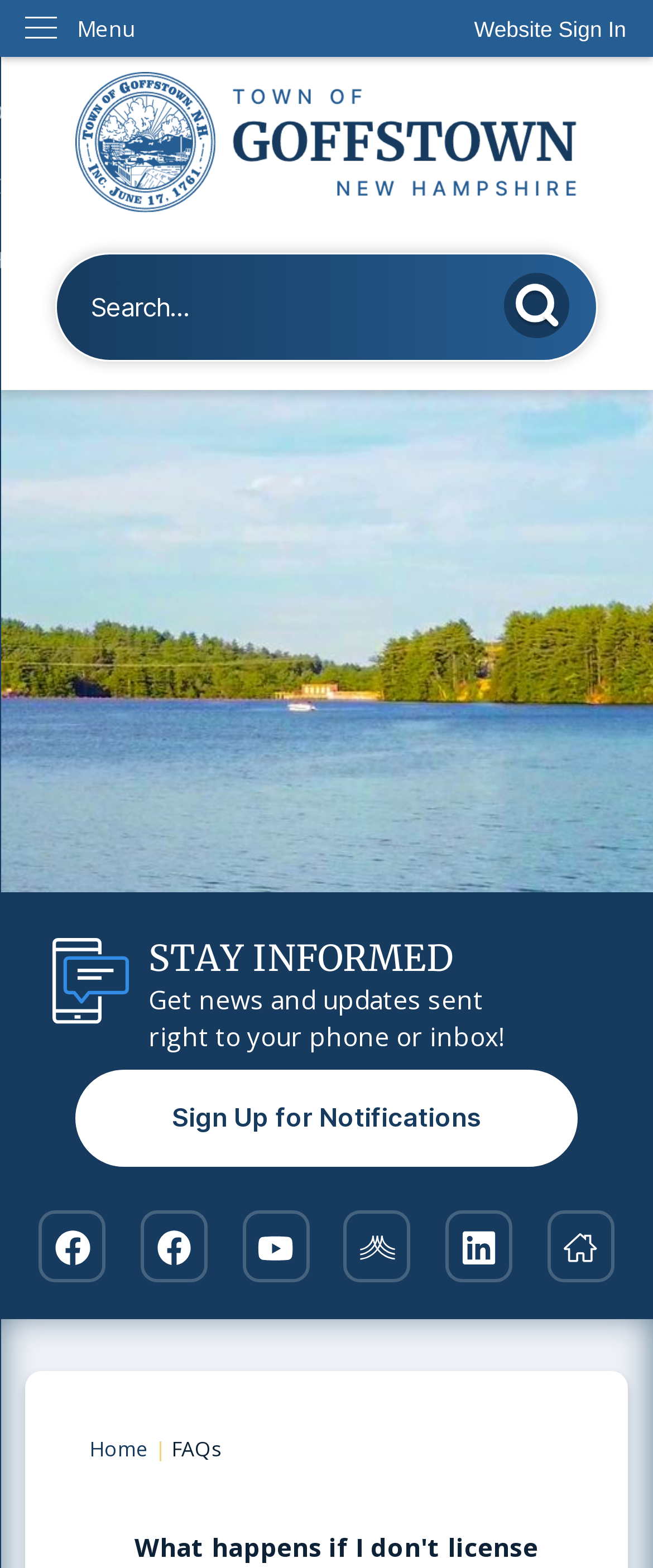Give the bounding box coordinates for the element described by: "Skip to Main Content".

[0.0, 0.0, 0.044, 0.018]